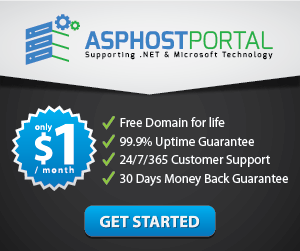What is the uptime guarantee offered?
Based on the screenshot, answer the question with a single word or phrase.

99.9%